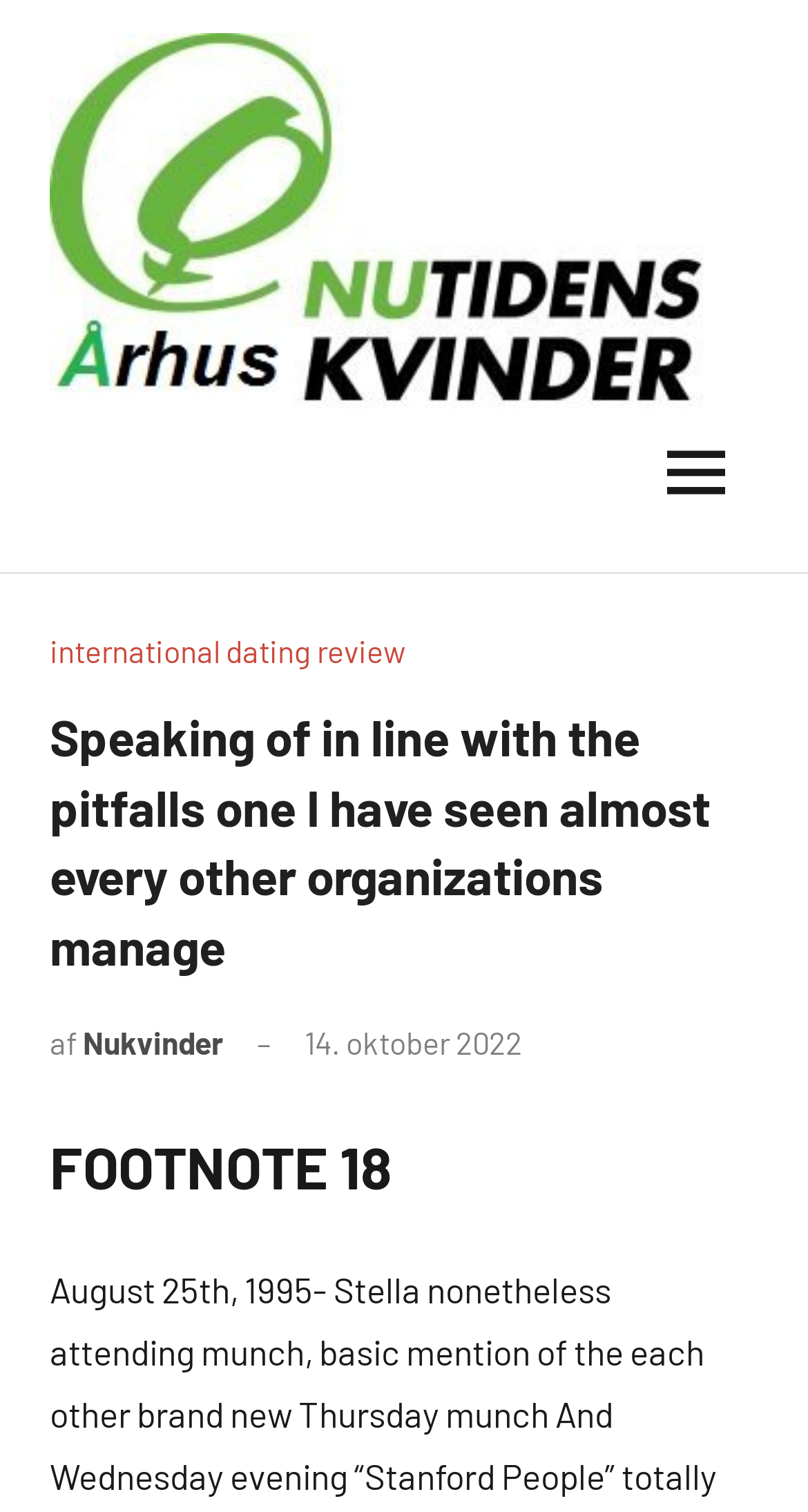Identify and extract the main heading from the webpage.

Speaking of in line with the pitfalls one I have seen almost every other organizations manage